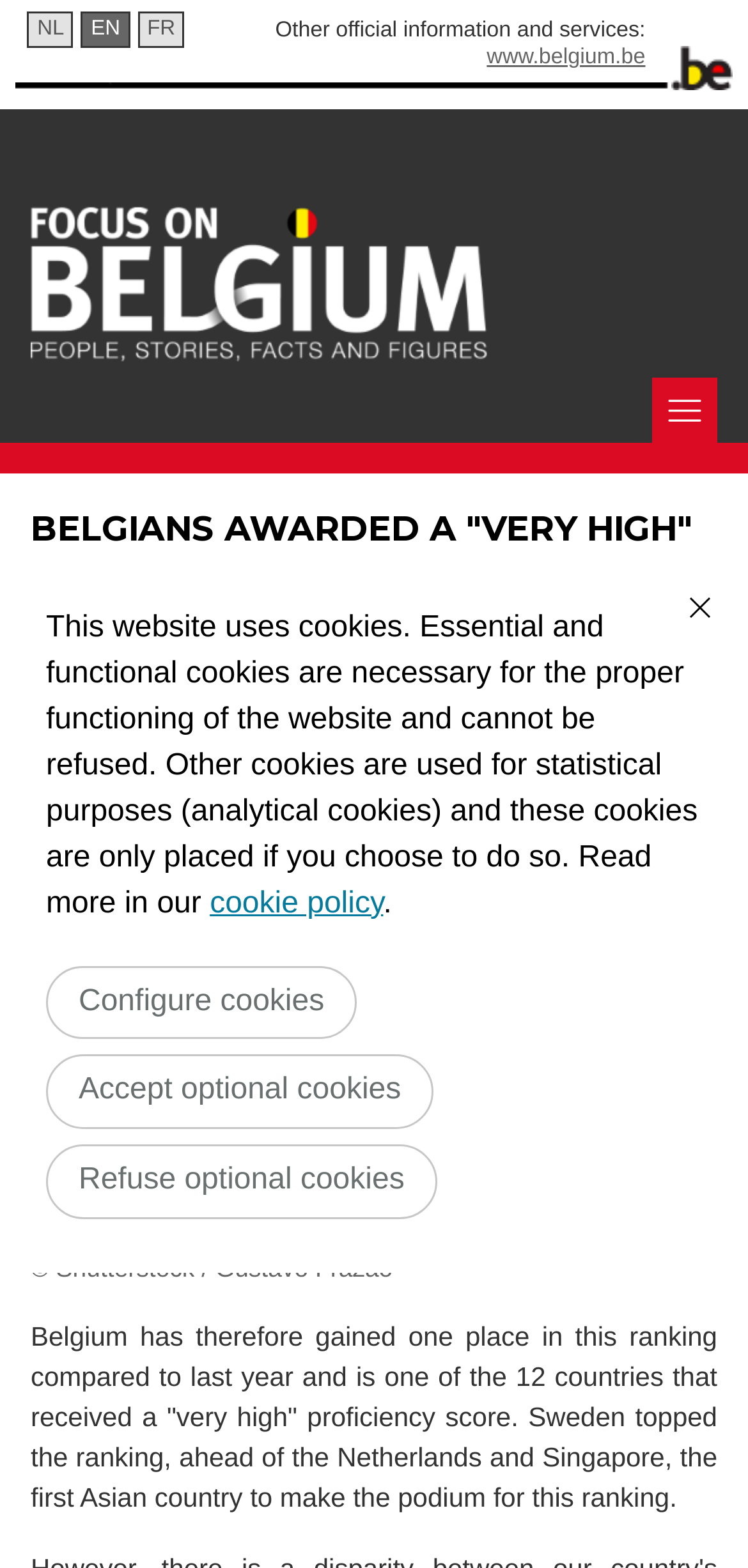Examine the screenshot and answer the question in as much detail as possible: What is the source of the report mentioned in the webpage?

The webpage mentions 'the latest report from the Education First English Proficiency Index (EF EPI)', indicating that the source of the report is Education First.